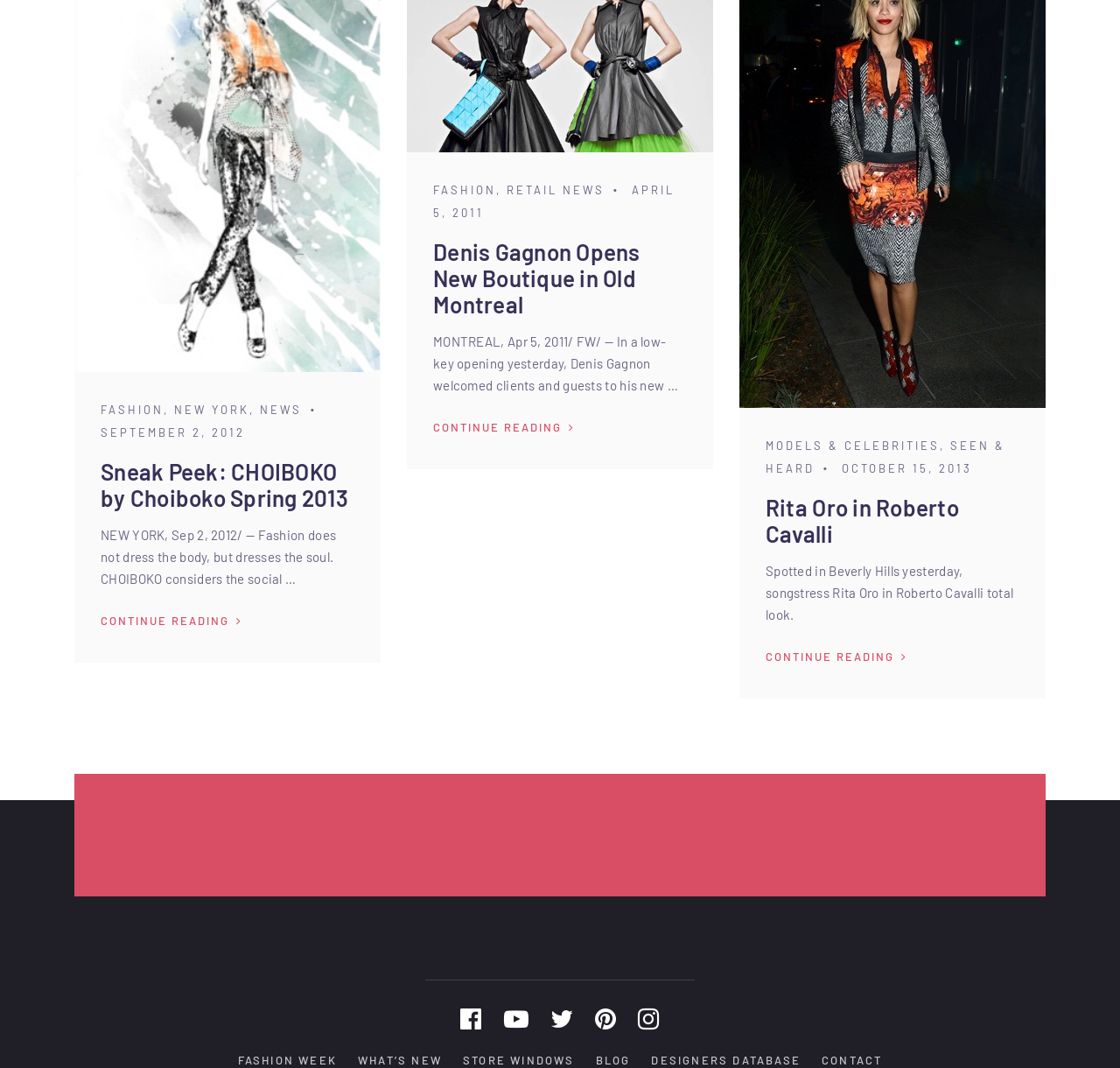Using the description "Seen & Heard", locate and provide the bounding box of the UI element.

[0.684, 0.411, 0.898, 0.445]